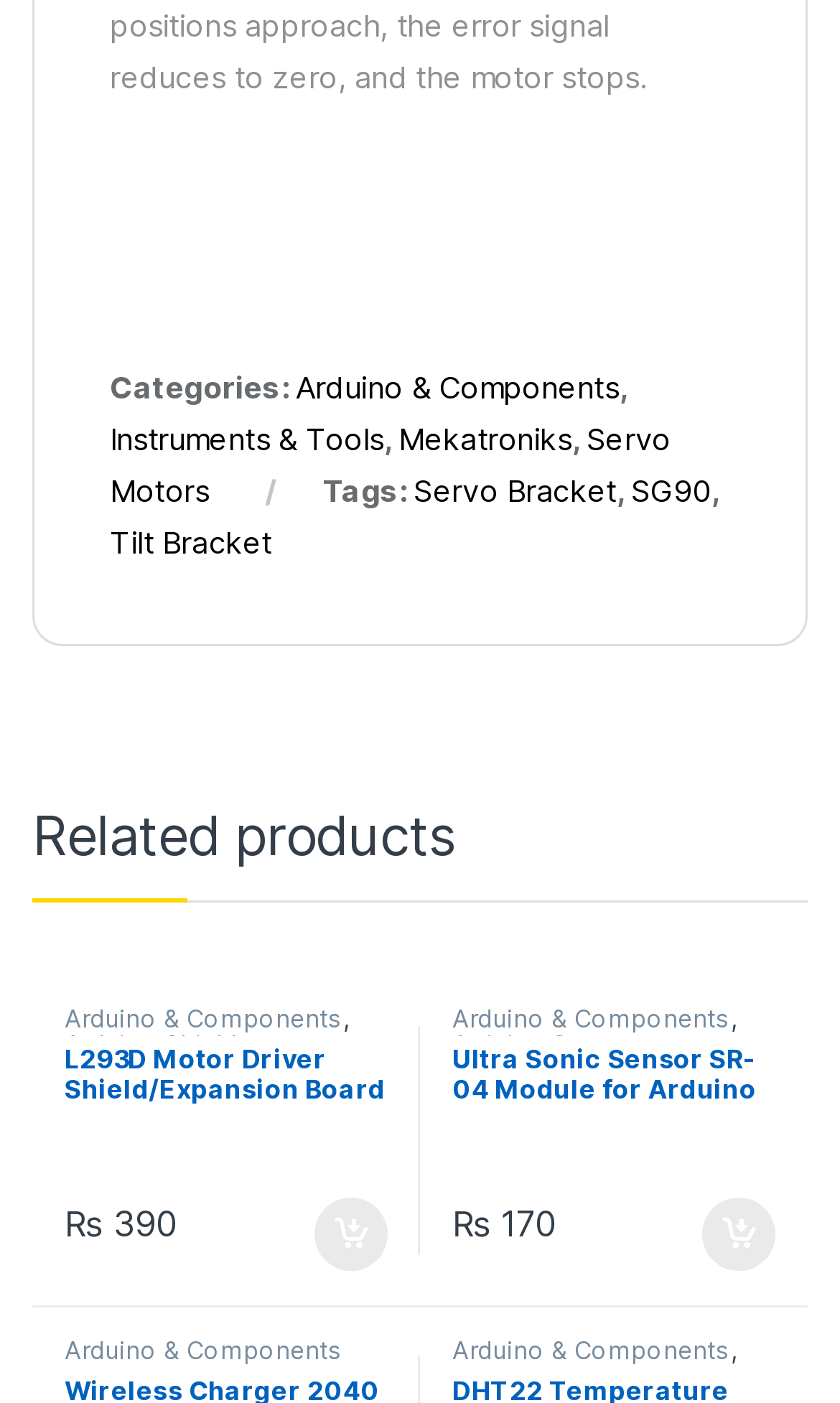Determine the bounding box coordinates for the UI element with the following description: "SG90". The coordinates should be four float numbers between 0 and 1, represented as [left, top, right, bottom].

[0.751, 0.337, 0.847, 0.363]